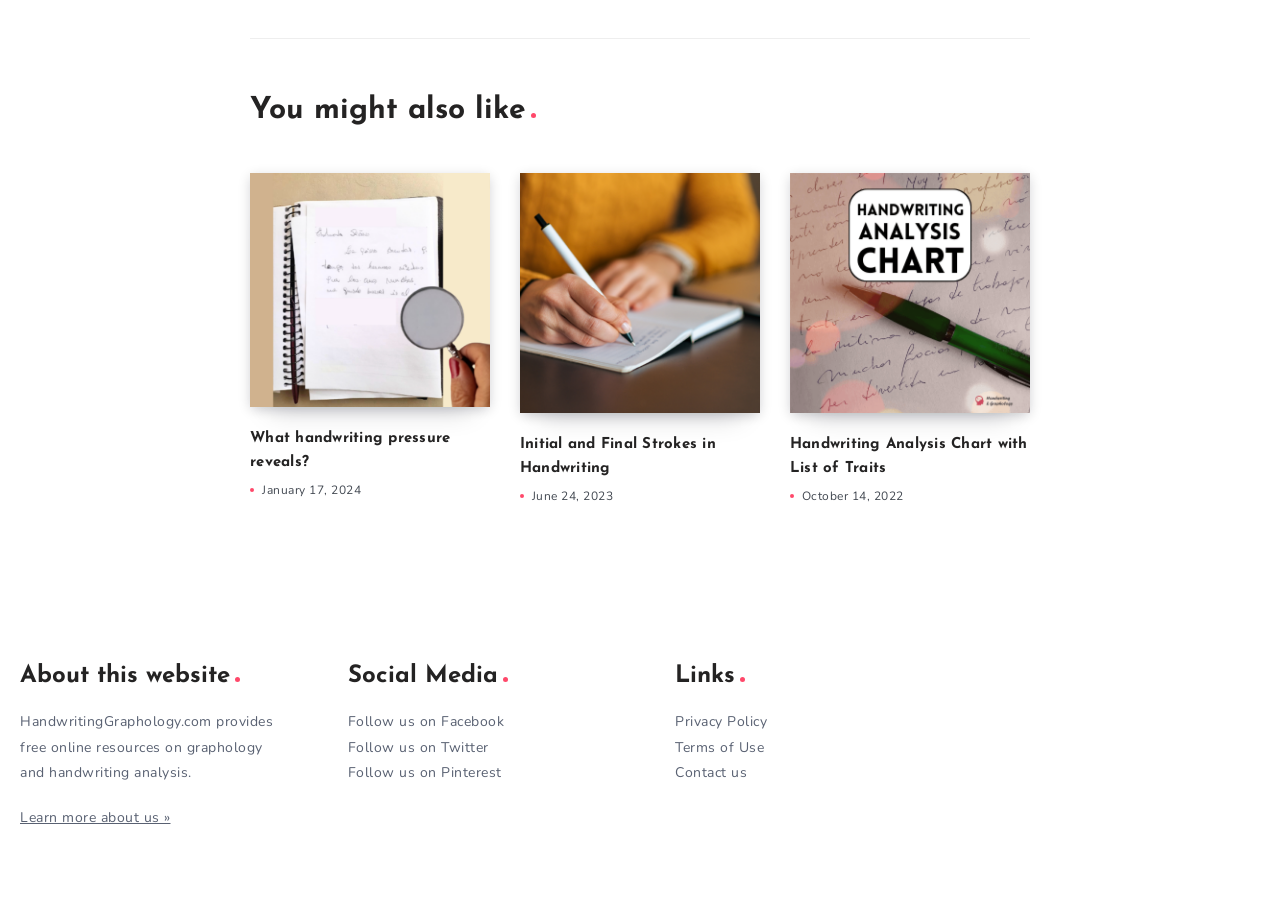What is the purpose of HandwritingGraphology.com?
Using the visual information, answer the question in a single word or phrase.

Provides free online resources